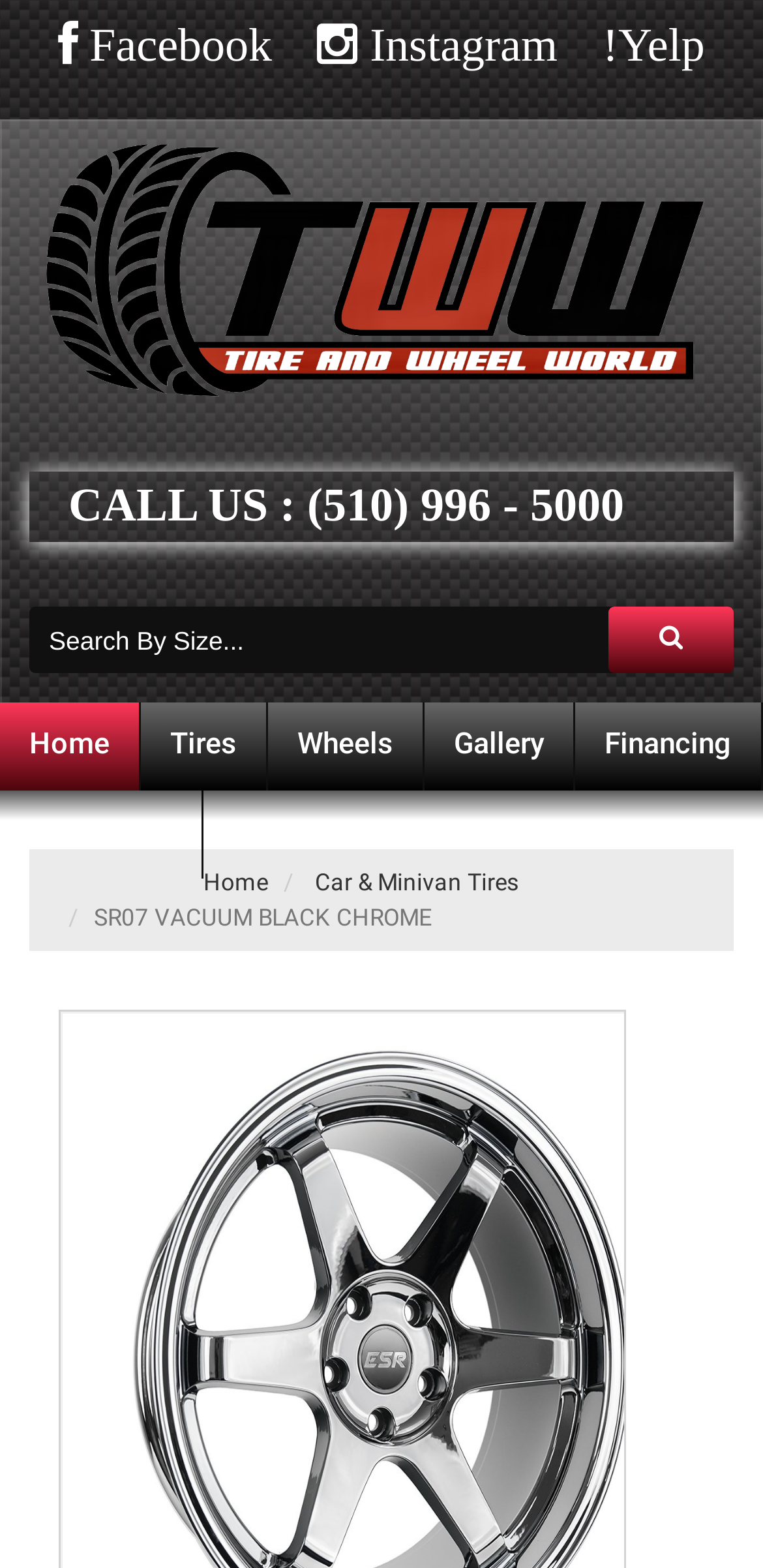Determine the bounding box coordinates of the region I should click to achieve the following instruction: "Contact us". Ensure the bounding box coordinates are four float numbers between 0 and 1, i.e., [left, top, right, bottom].

[0.0, 0.504, 0.264, 0.56]